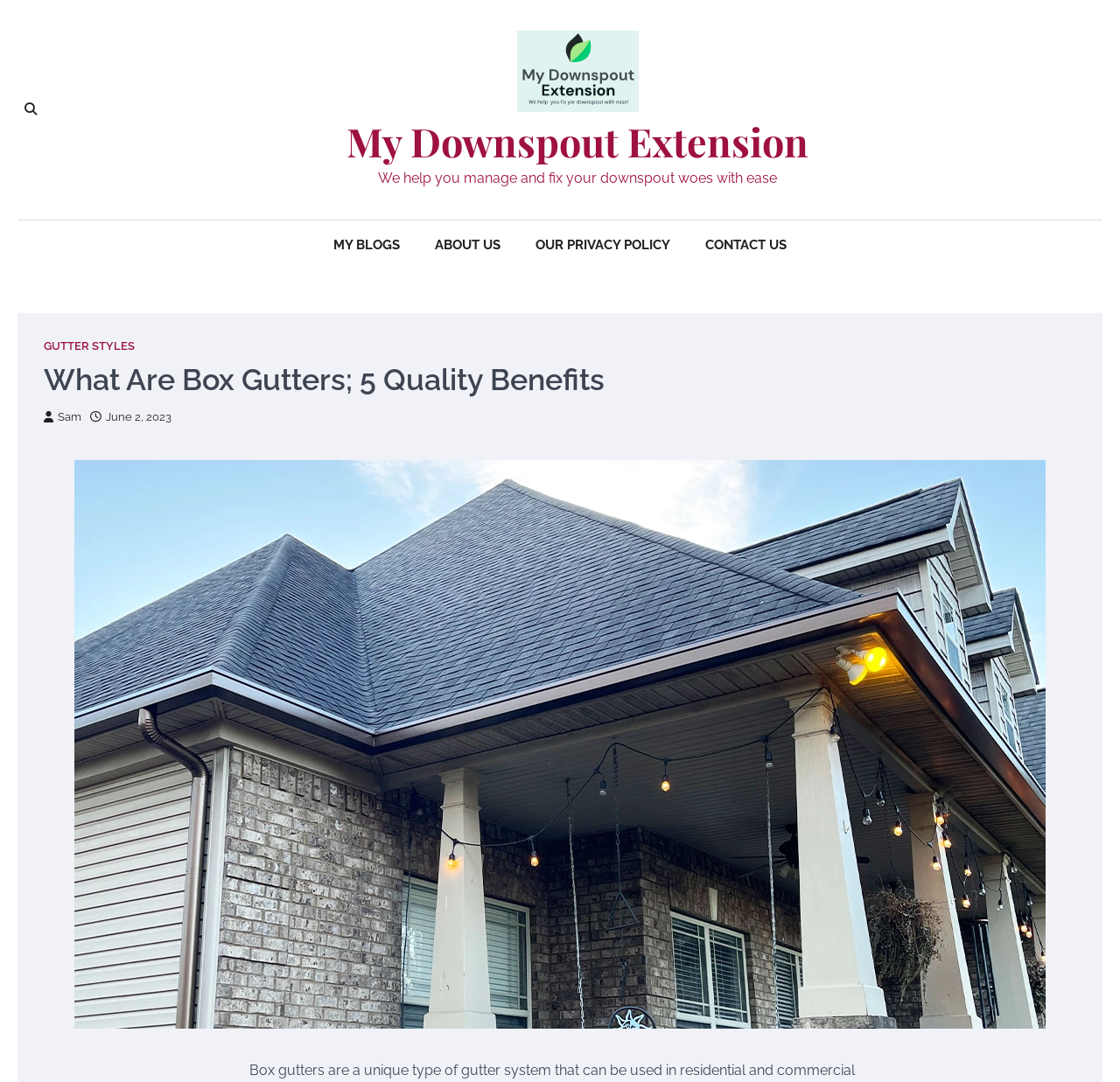For the following element description, predict the bounding box coordinates in the format (top-left x, top-left y, bottom-right x, bottom-right y). All values should be floating point numbers between 0 and 1. Description: title="Search"

[0.016, 0.089, 0.039, 0.114]